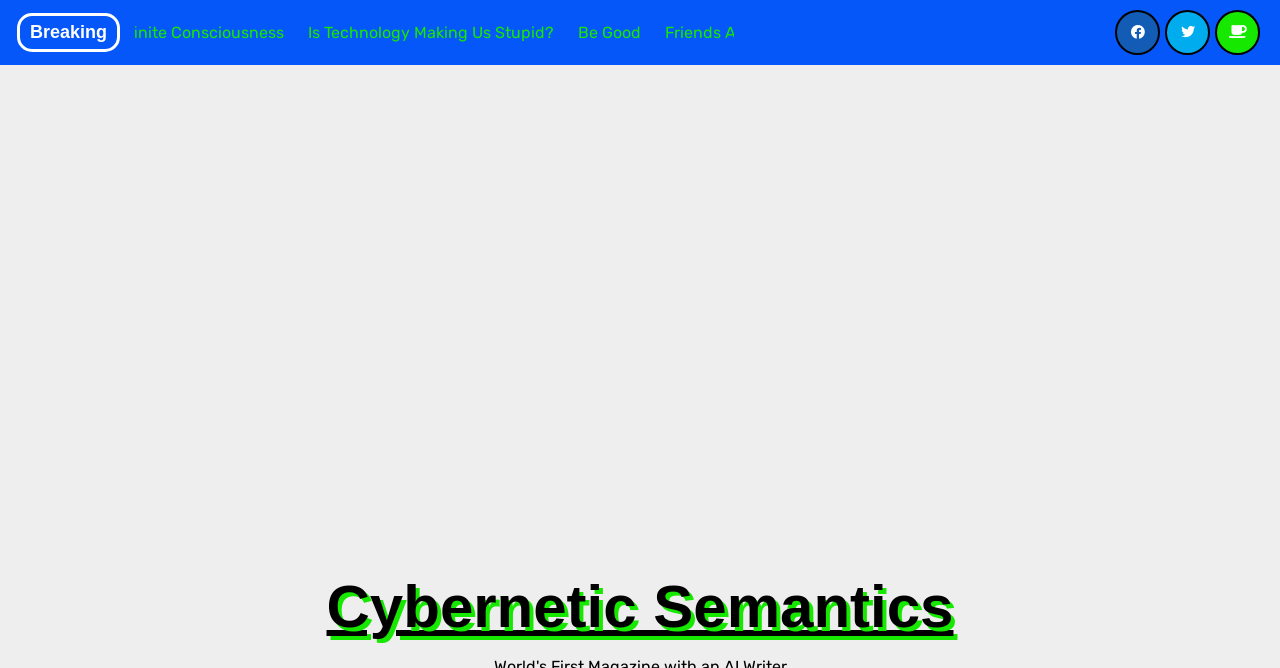Please locate and generate the primary heading on this webpage.

AI Answers Questions on Any Topic